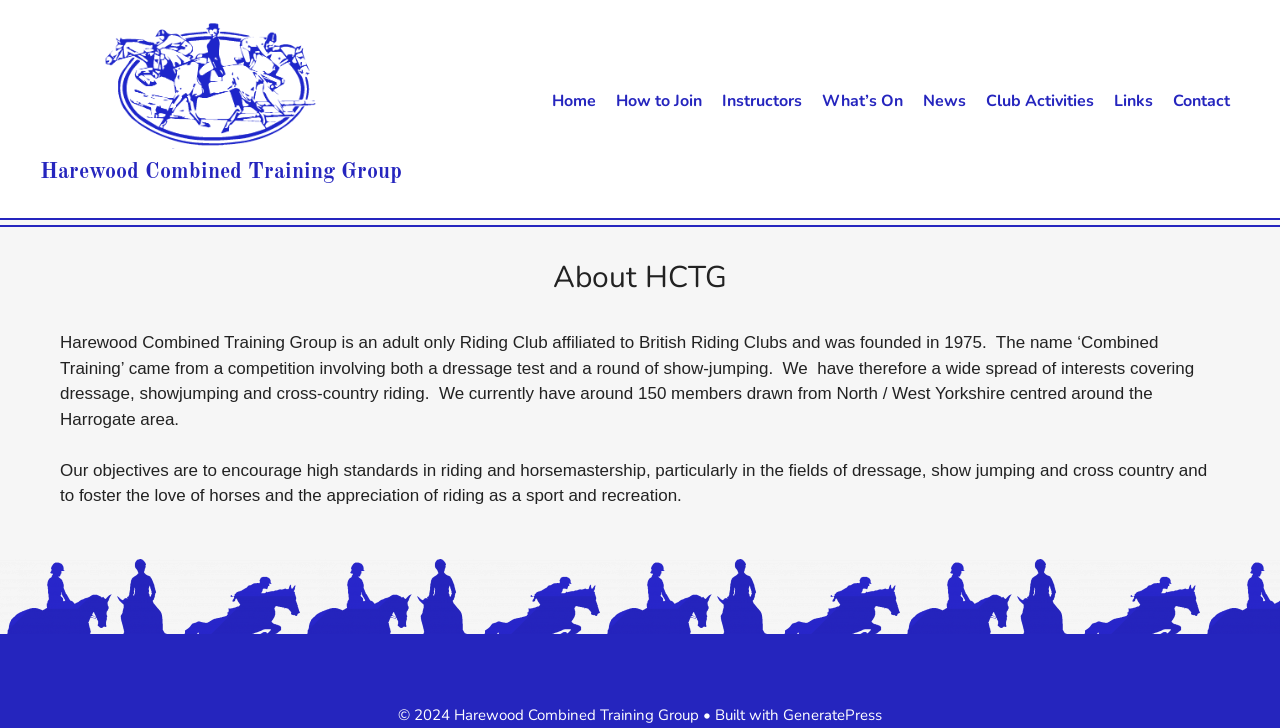What is the name of the theme used to build the website?
Please provide a comprehensive answer based on the details in the screenshot.

The name of the theme used to build the website can be found in the footer section of the webpage, where it is written as 'Built with GeneratePress'.